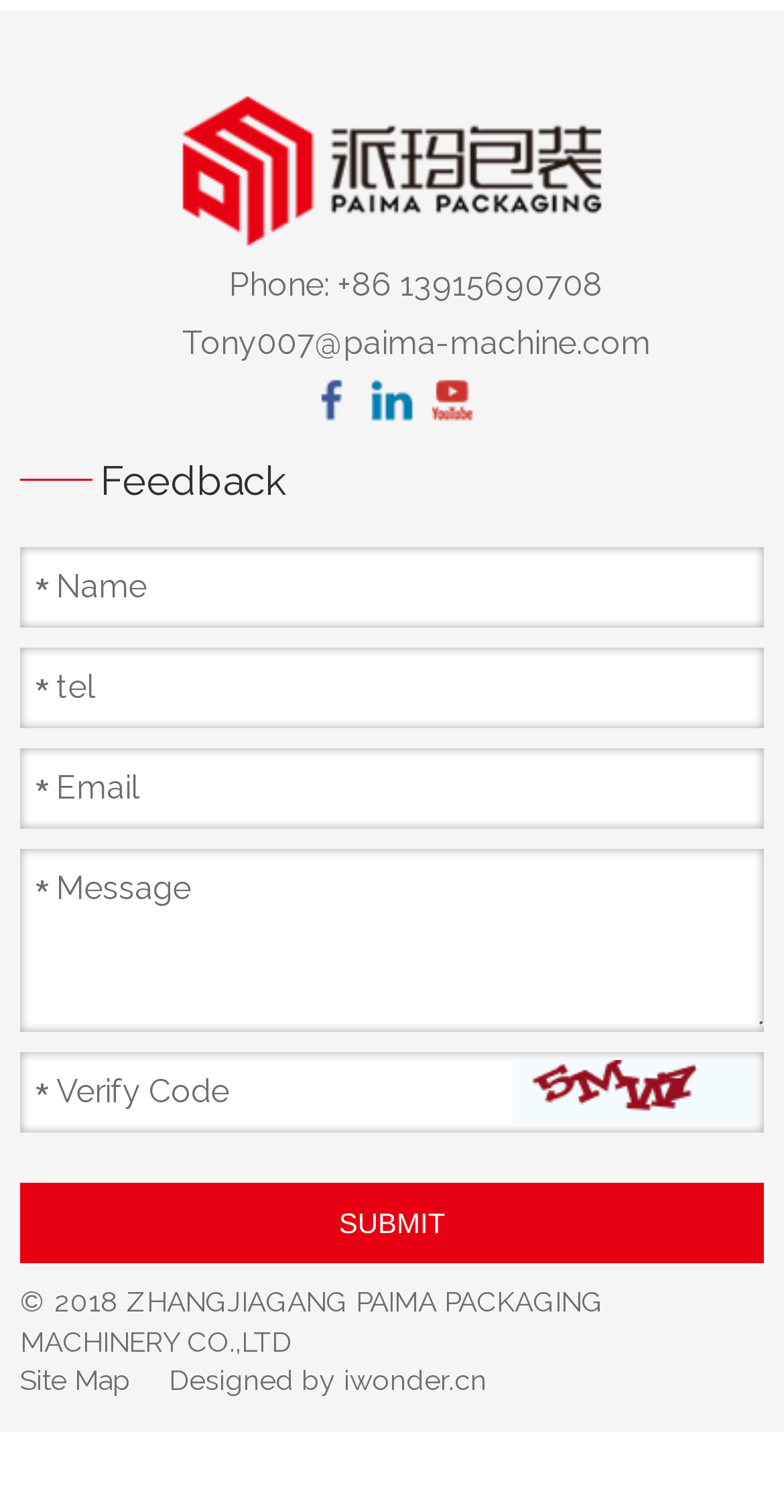From the element description: "iwonder.cn", extract the bounding box coordinates of the UI element. The coordinates should be expressed as four float numbers between 0 and 1, in the order [left, top, right, bottom].

[0.438, 0.902, 0.621, 0.923]